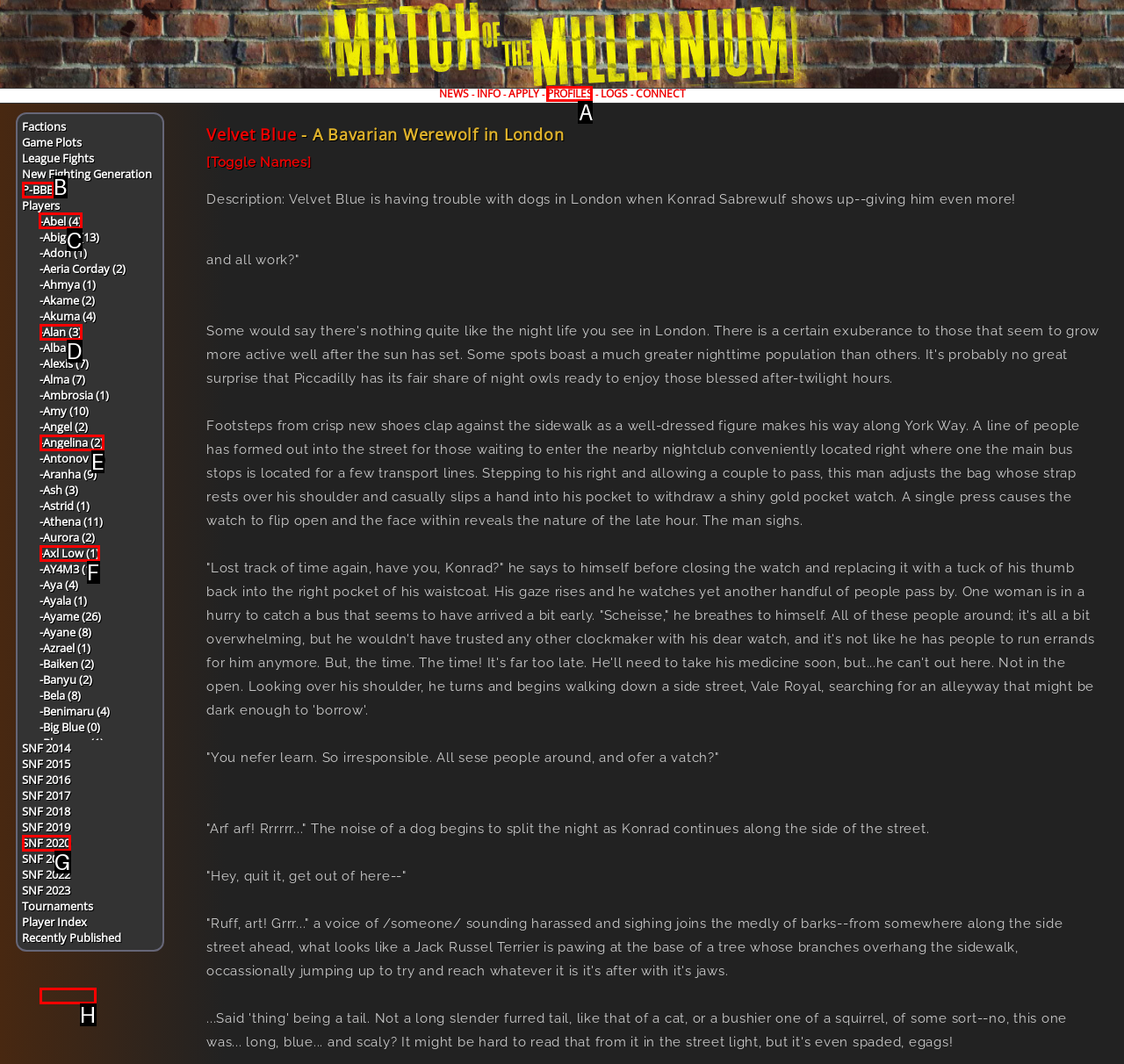Tell me which one HTML element I should click to complete the following task: View player Abel Answer with the option's letter from the given choices directly.

C